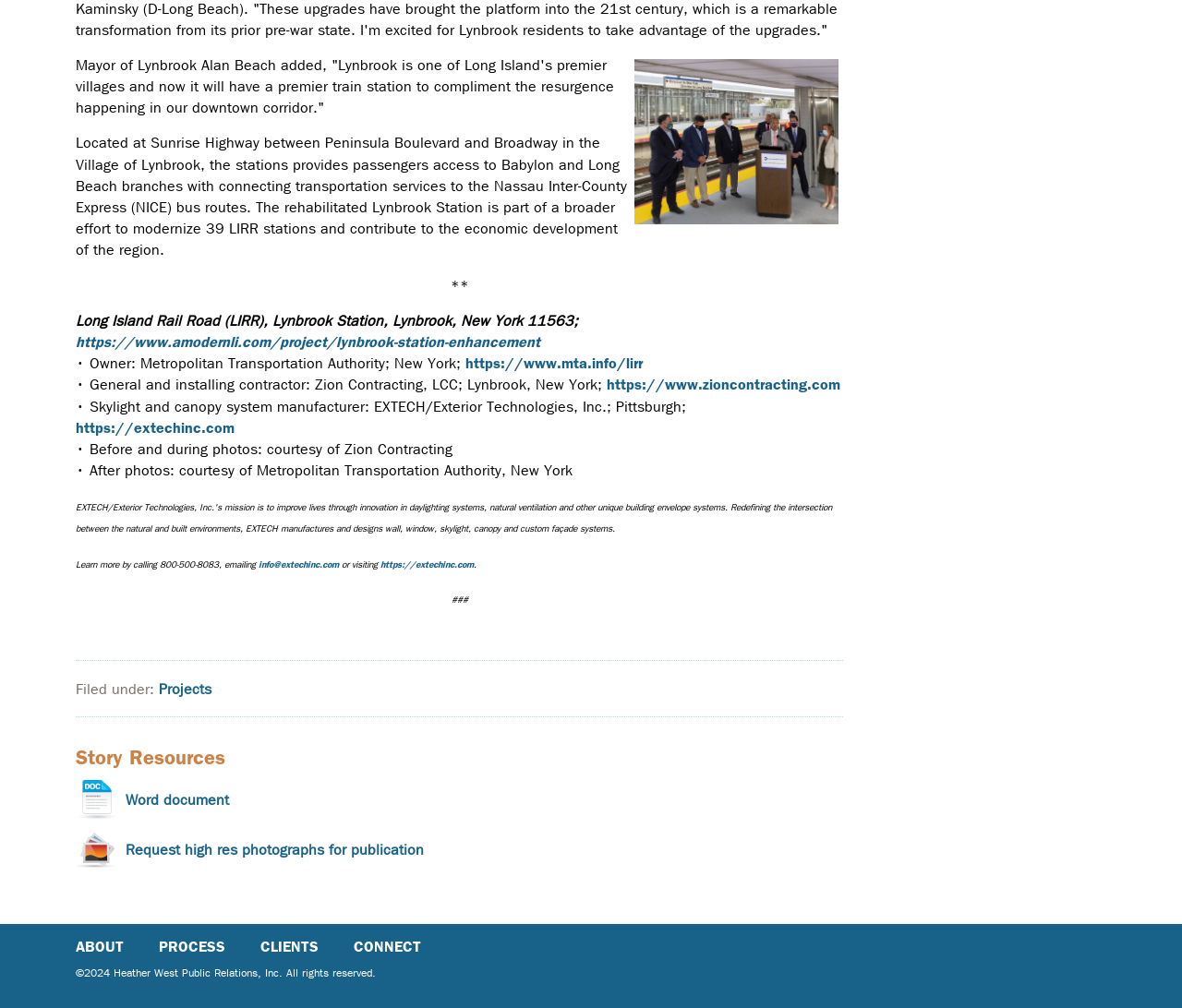Pinpoint the bounding box coordinates of the element to be clicked to execute the instruction: "View project details".

[0.064, 0.331, 0.457, 0.348]